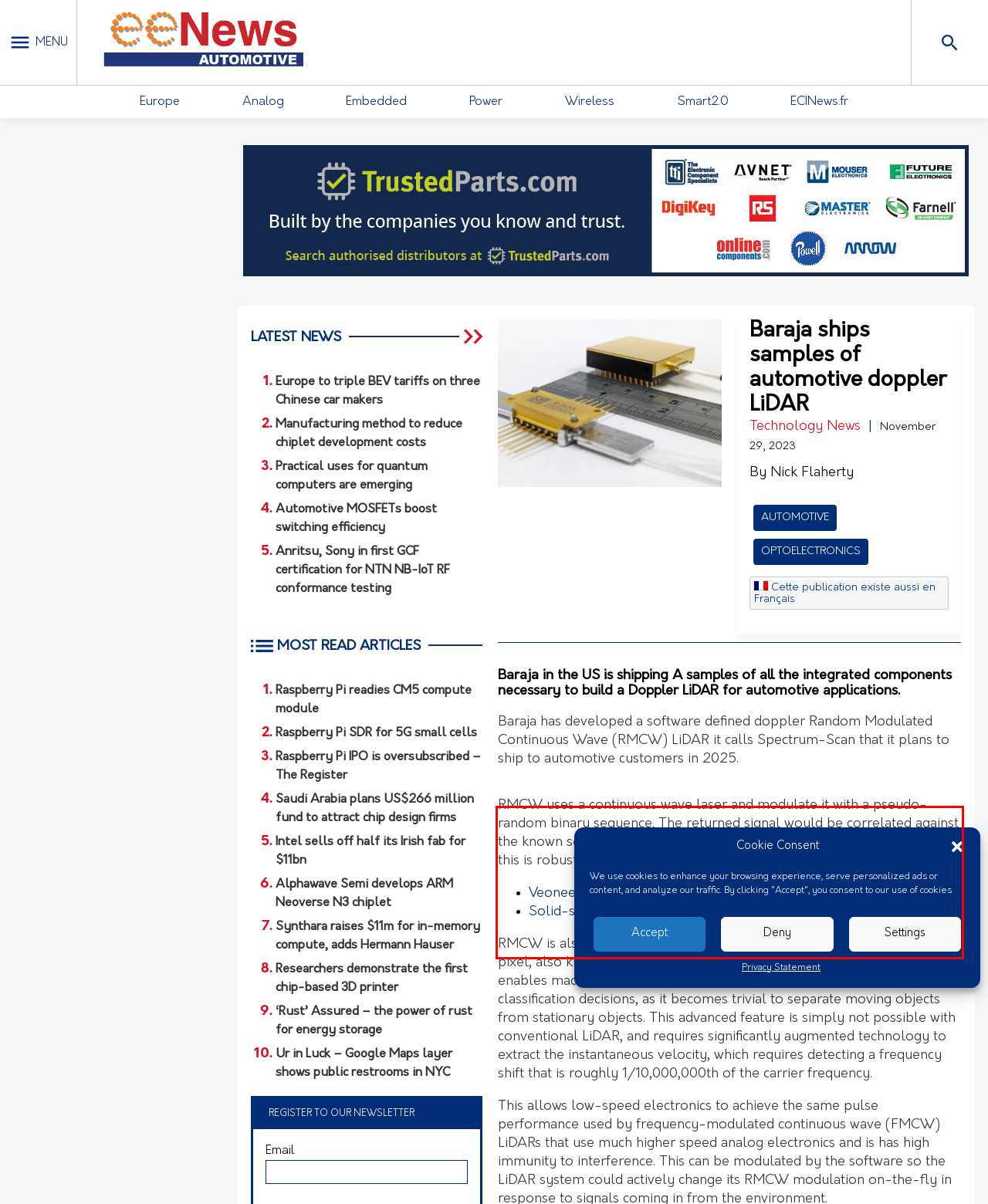Using the provided webpage screenshot, recognize the text content in the area marked by the red bounding box.

RMCW is also able to produce instantaneous velocity information per-pixel, also known as Doppler velocity. Having velocity in a point cloud enables machine learning techniques to make extremely informed classification decisions, as it becomes trivial to separate moving objects from stationary objects. This advanced feature is simply not possible with conventional LiDAR, and requires significantly augmented technology to extract the instantaneous velocity, which requires detecting a frequency shift that is roughly 1/10,000,000th of the carrier frequency.